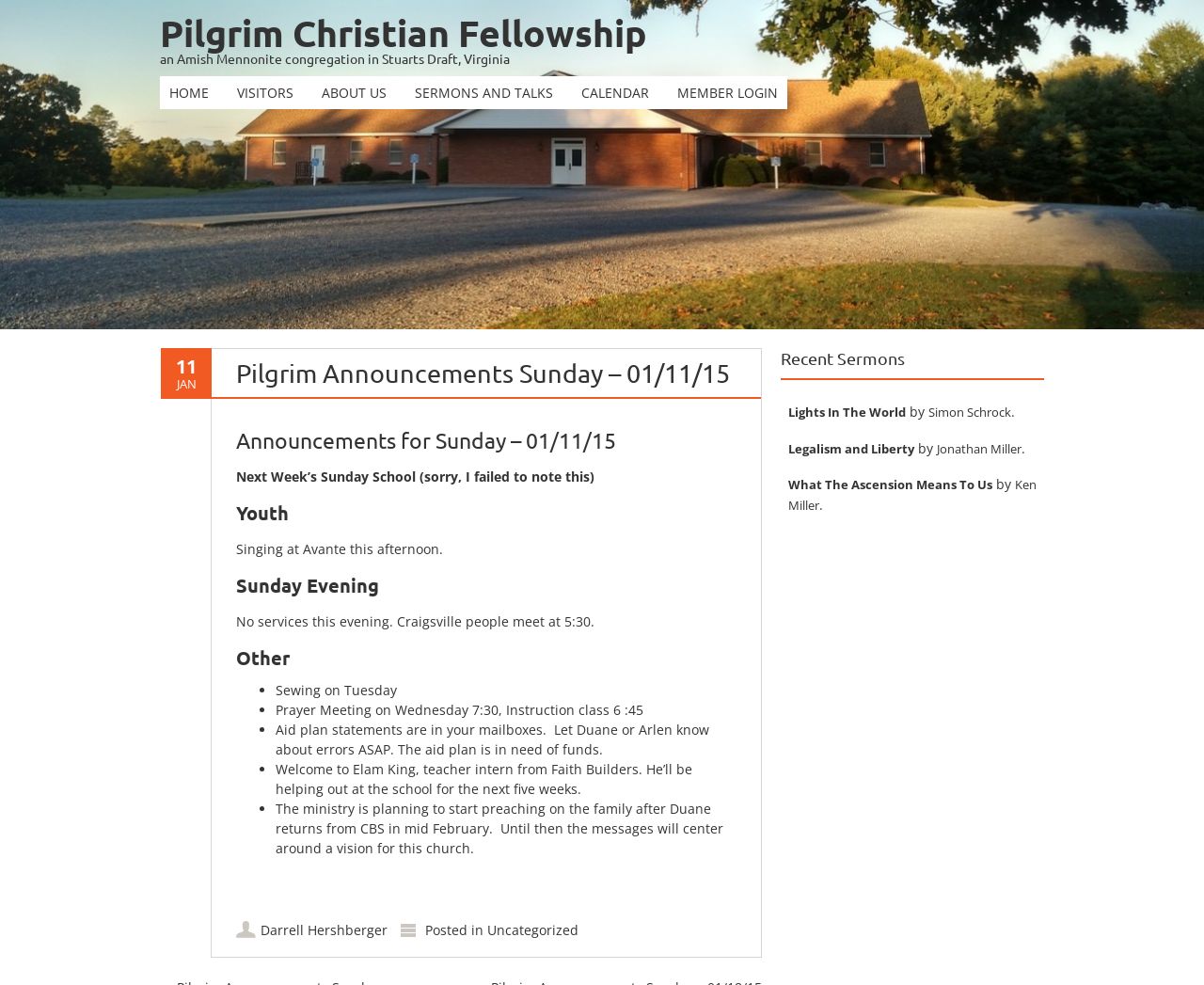What is the purpose of the 'Aid plan statements'?
Provide a short answer using one word or a brief phrase based on the image.

To report errors